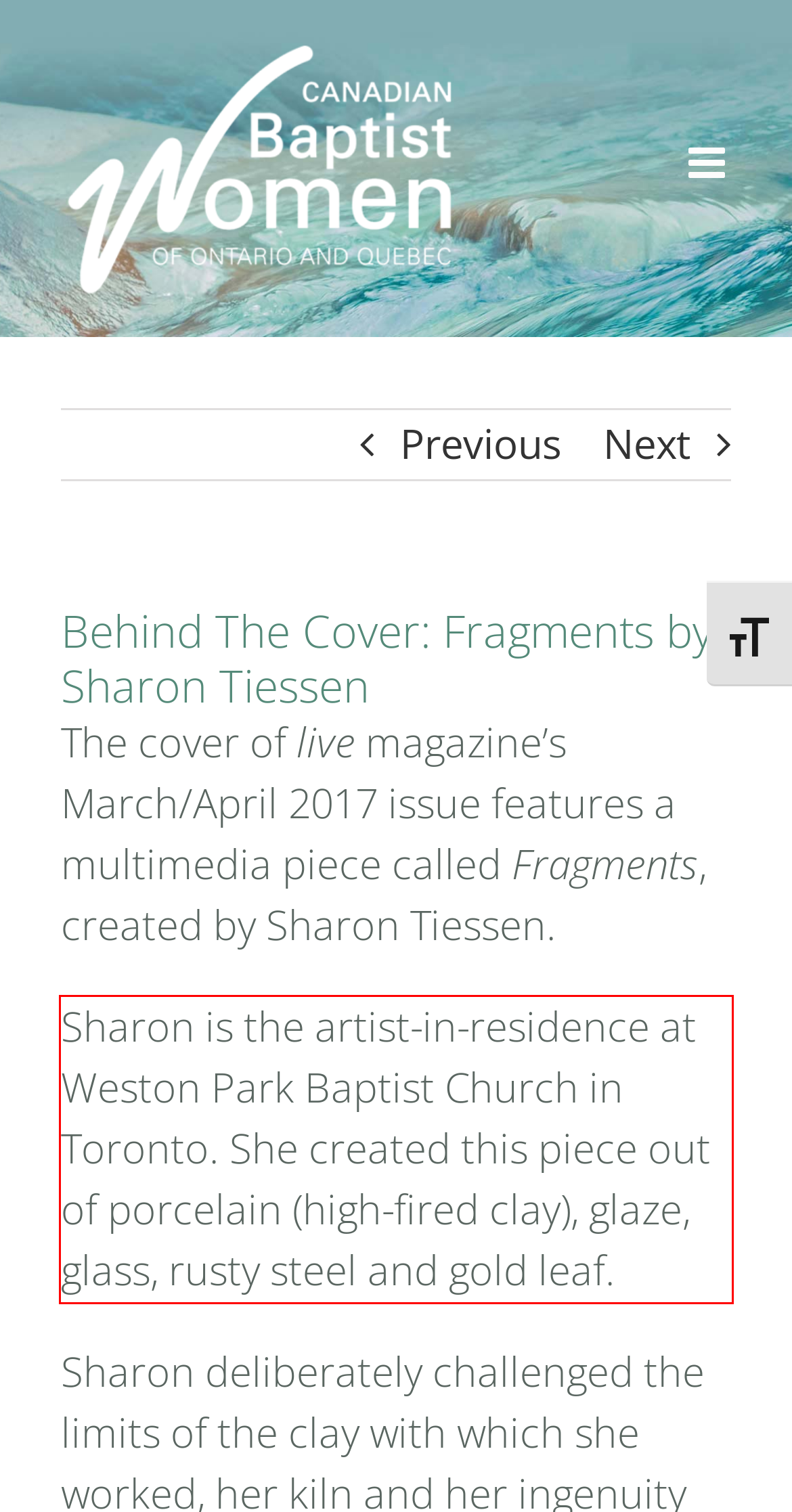There is a screenshot of a webpage with a red bounding box around a UI element. Please use OCR to extract the text within the red bounding box.

Sharon is the artist-in-residence at Weston Park Baptist Church in Toronto. She created this piece out of porcelain (high-fired clay), glaze, glass, rusty steel and gold leaf.